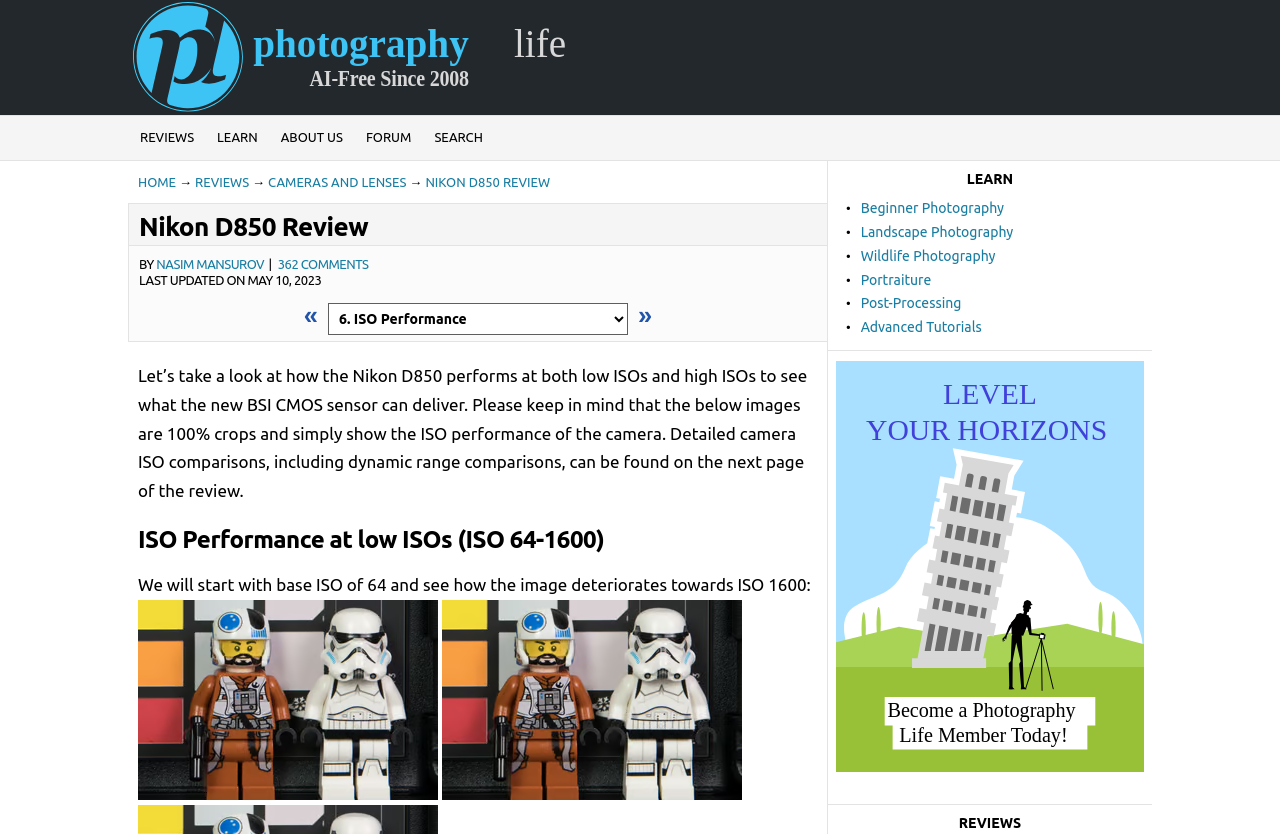Locate the heading on the webpage and return its text.

Nikon D850 Review